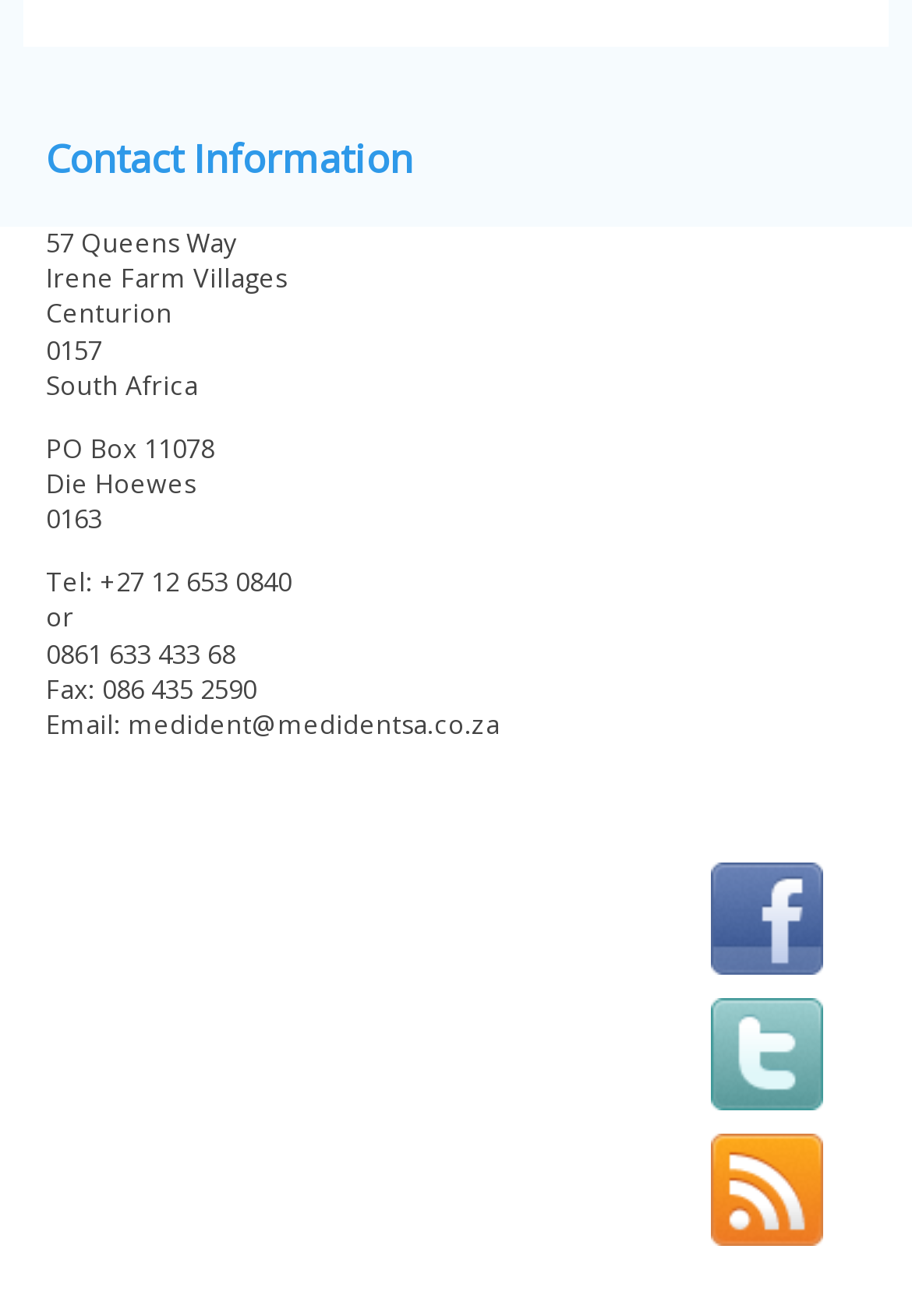Please reply to the following question using a single word or phrase: 
What is the fax number?

086 435 2590